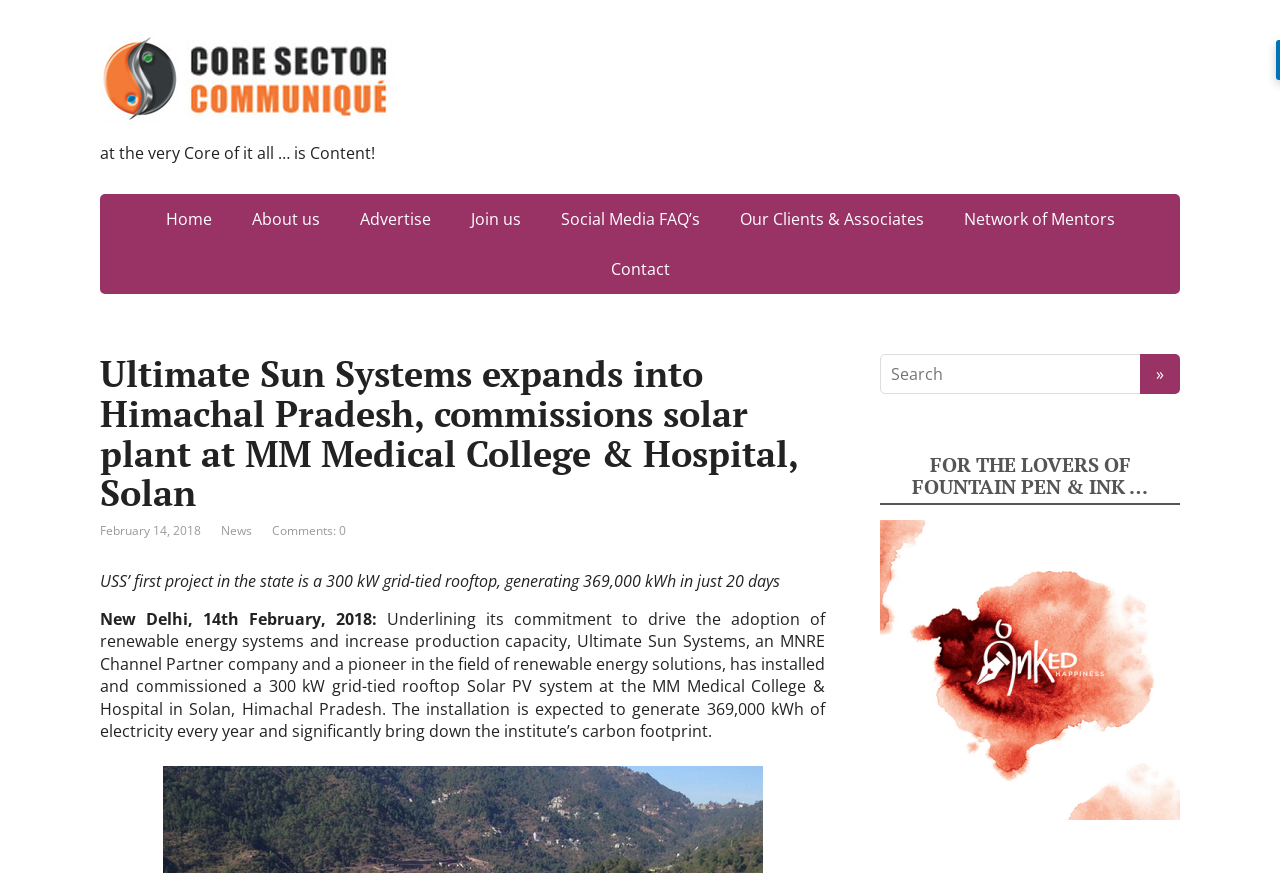What is the capacity of the grid-tied rooftop solar PV system installed?
Provide a detailed answer to the question using information from the image.

The answer can be found in the article's content, which states 'Ultimate Sun Systems, an MNRE Channel Partner company and a pioneer in the field of renewable energy solutions, has installed and commissioned a 300 kW grid-tied rooftop Solar PV system at the MM Medical College & Hospital in Solan, Himachal Pradesh.' This indicates that the capacity of the grid-tied rooftop solar PV system installed is 300 kW.